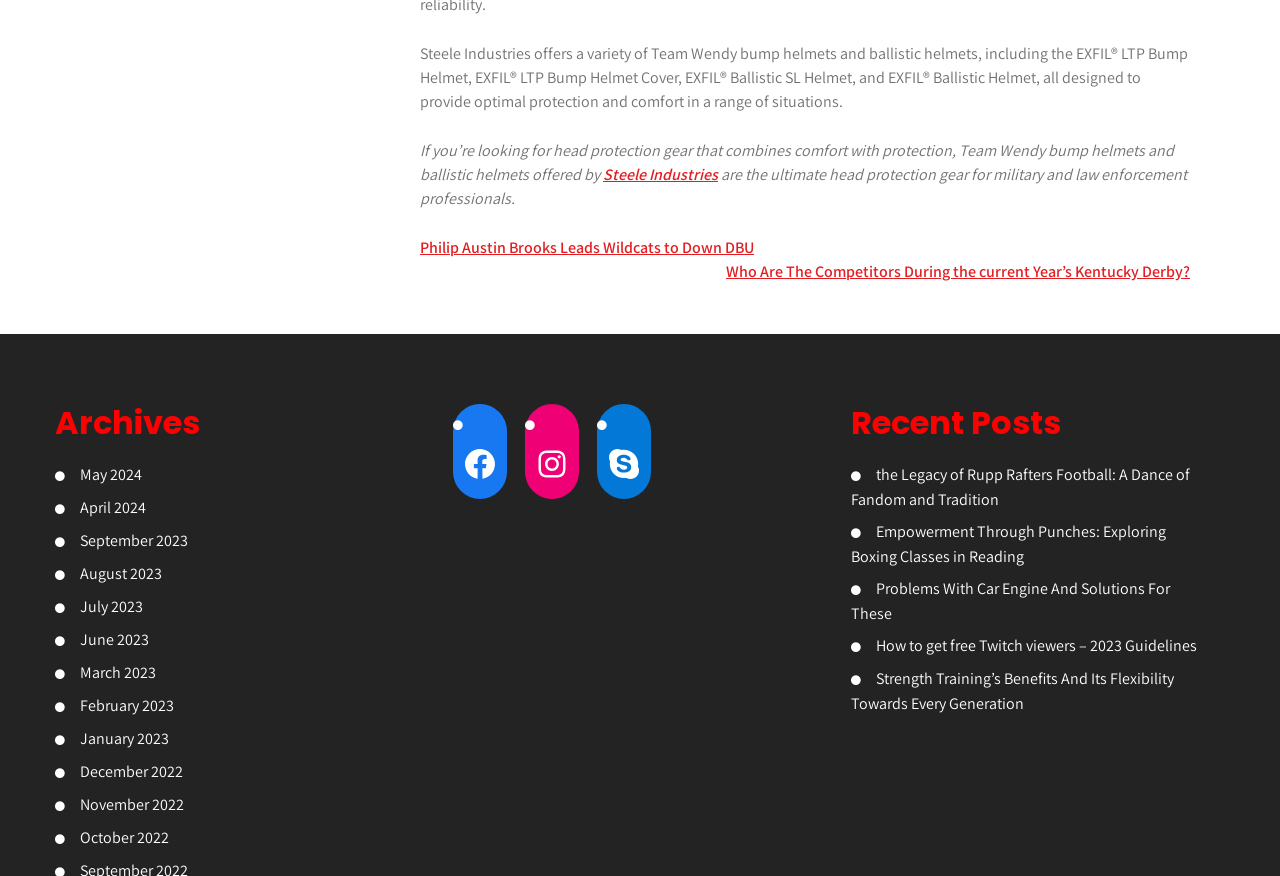Determine the bounding box coordinates for the UI element described. Format the coordinates as (top-left x, top-left y, bottom-right x, bottom-right y) and ensure all values are between 0 and 1. Element description: Monthly Flyers

None